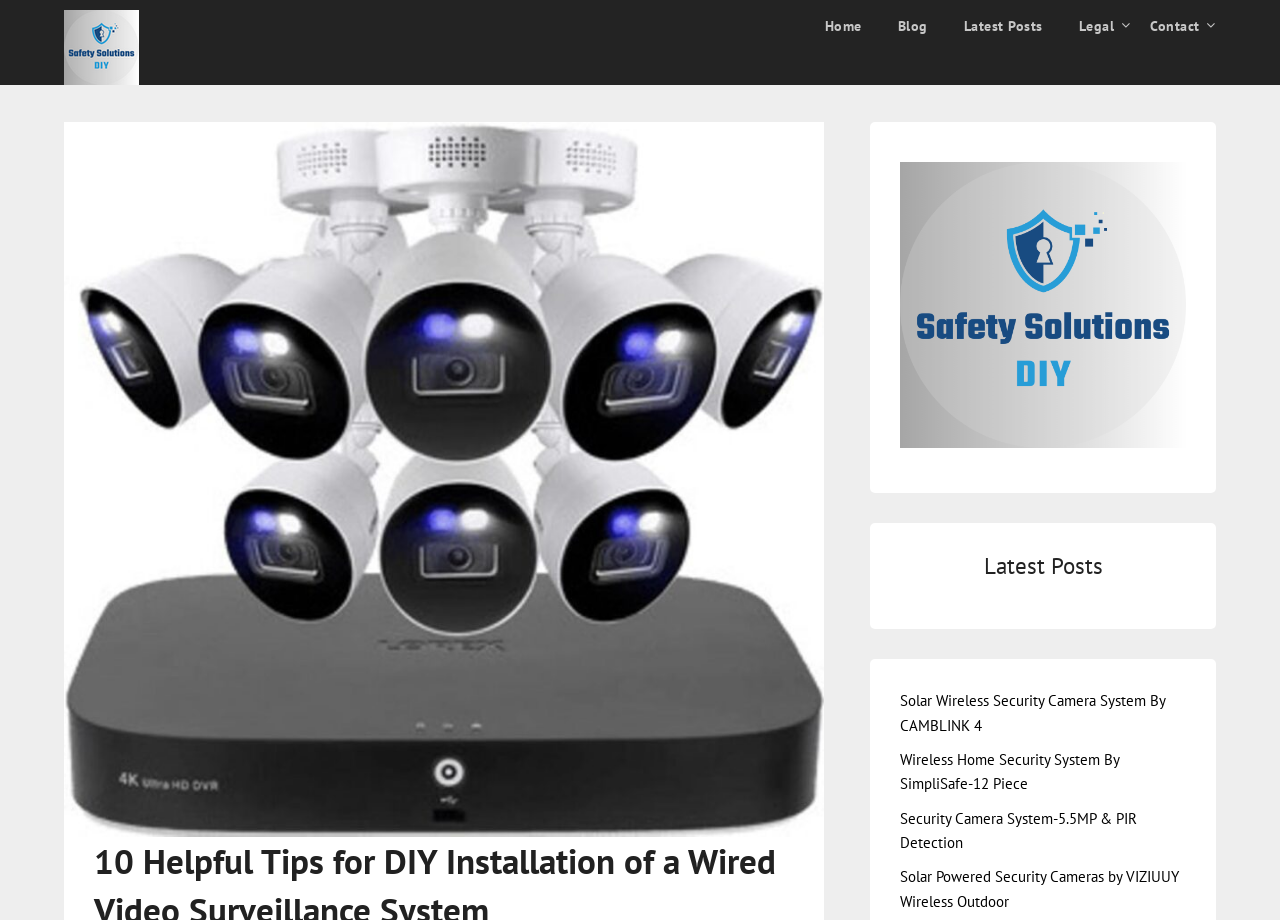Pinpoint the bounding box coordinates of the clickable element needed to complete the instruction: "go to Home page". The coordinates should be provided as four float numbers between 0 and 1: [left, top, right, bottom].

[0.645, 0.0, 0.686, 0.057]